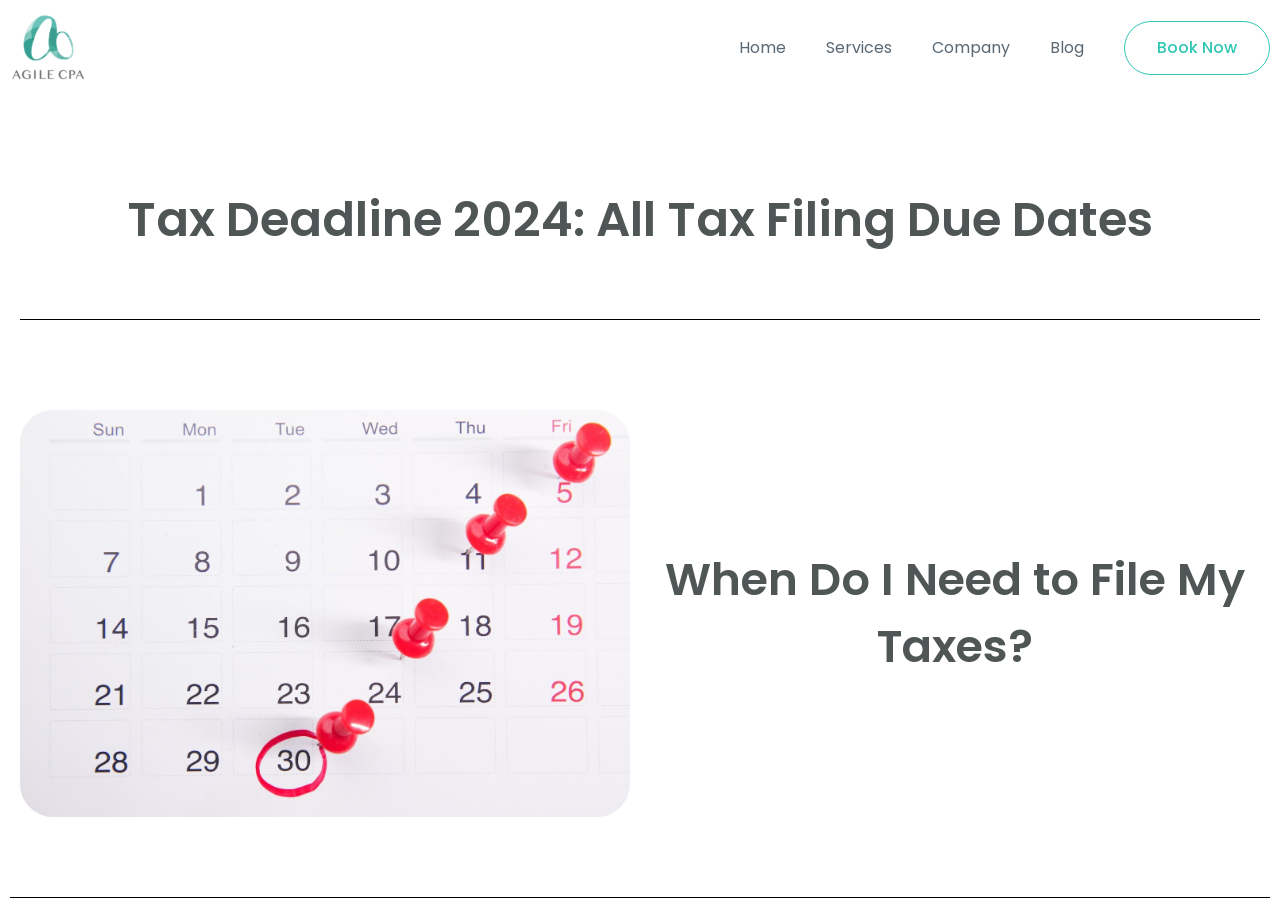What is the color of the pins on the calendar?
Based on the image, provide a one-word or brief-phrase response.

Red